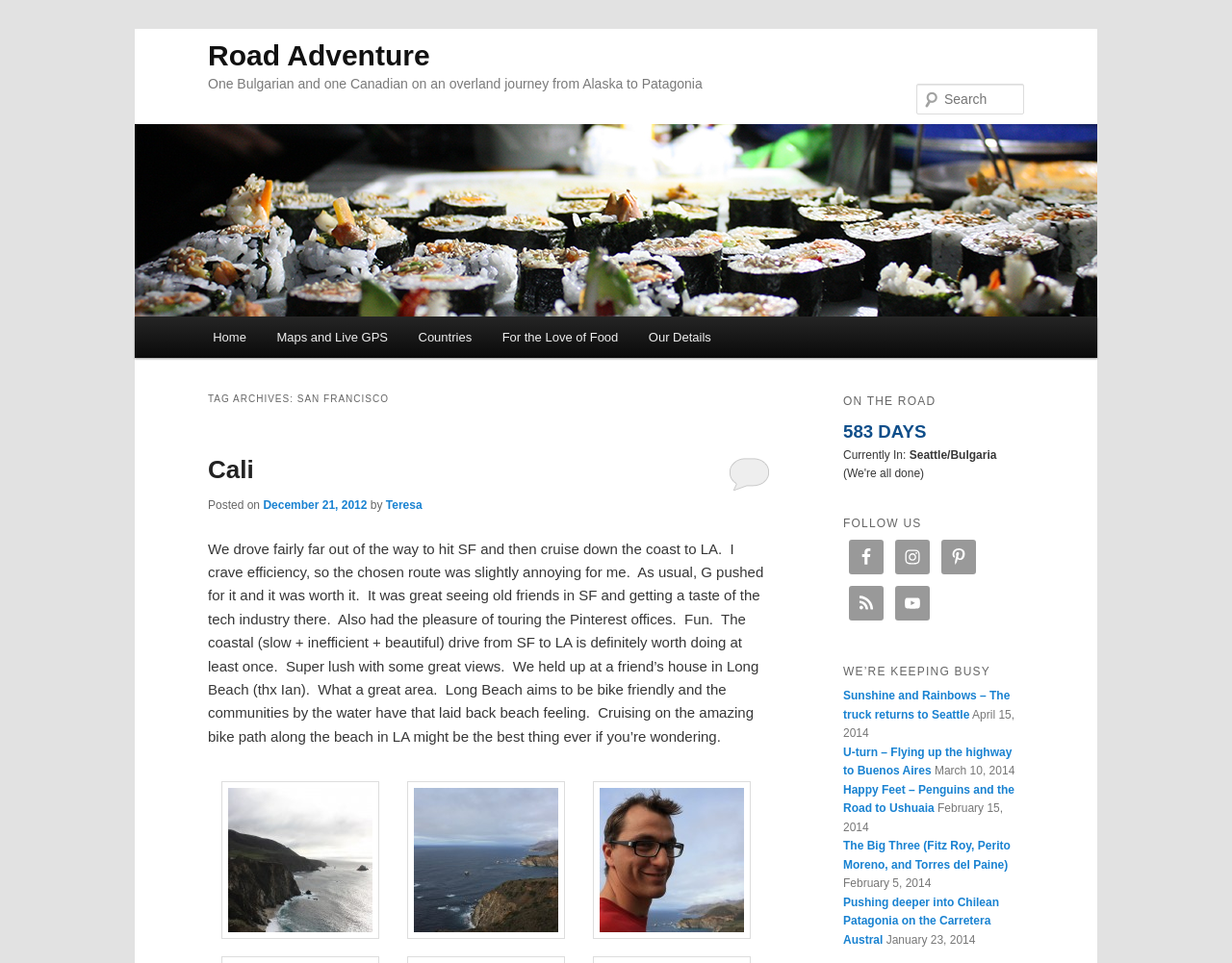Determine the bounding box coordinates of the UI element described by: "Our Details".

[0.514, 0.328, 0.59, 0.372]